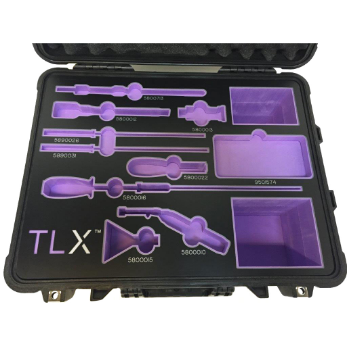Provide a comprehensive description of the image.

This image showcases a custom foam insert designed for protective storage, featuring a sleek, black case with a foam interior in a vibrant purple color. The foam insert is meticulously designed to fit a variety of tools and items securely, preventing movement during transport. Each cavity is labeled with alphanumeric codes, indicating specific tools that can be stored, ensuring easy organization and quick retrieval. The insert enhances the functionality of the case, making it ideal for professionals or hobbyists who require durable and tailored storage solutions. The presence of the "TLX™" branding suggests a focus on quality and precision, characteristic of custom foam cases tailored for various applications.